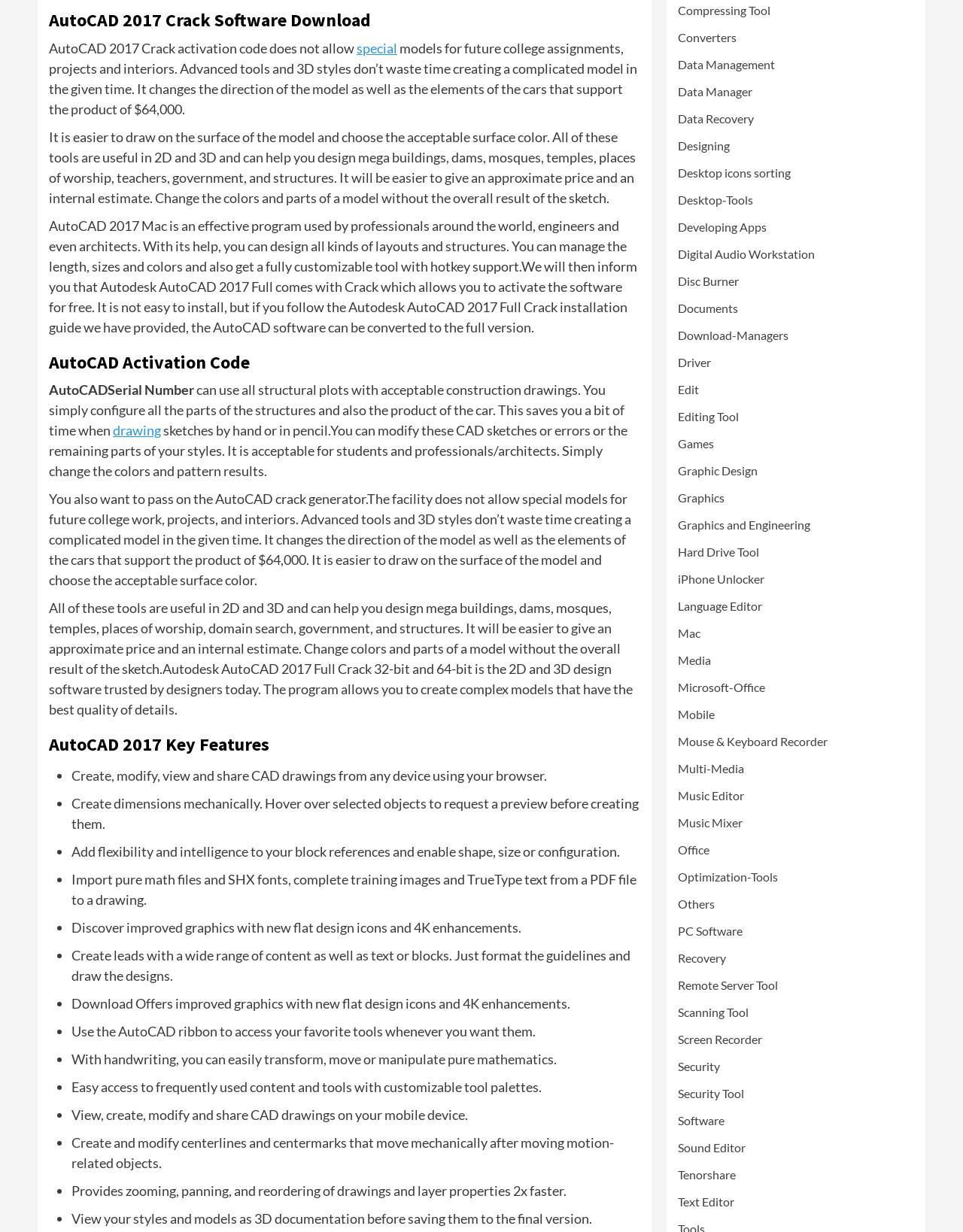What is AutoCAD 2017 used for?
Please provide a single word or phrase as the answer based on the screenshot.

Designing layouts and structures